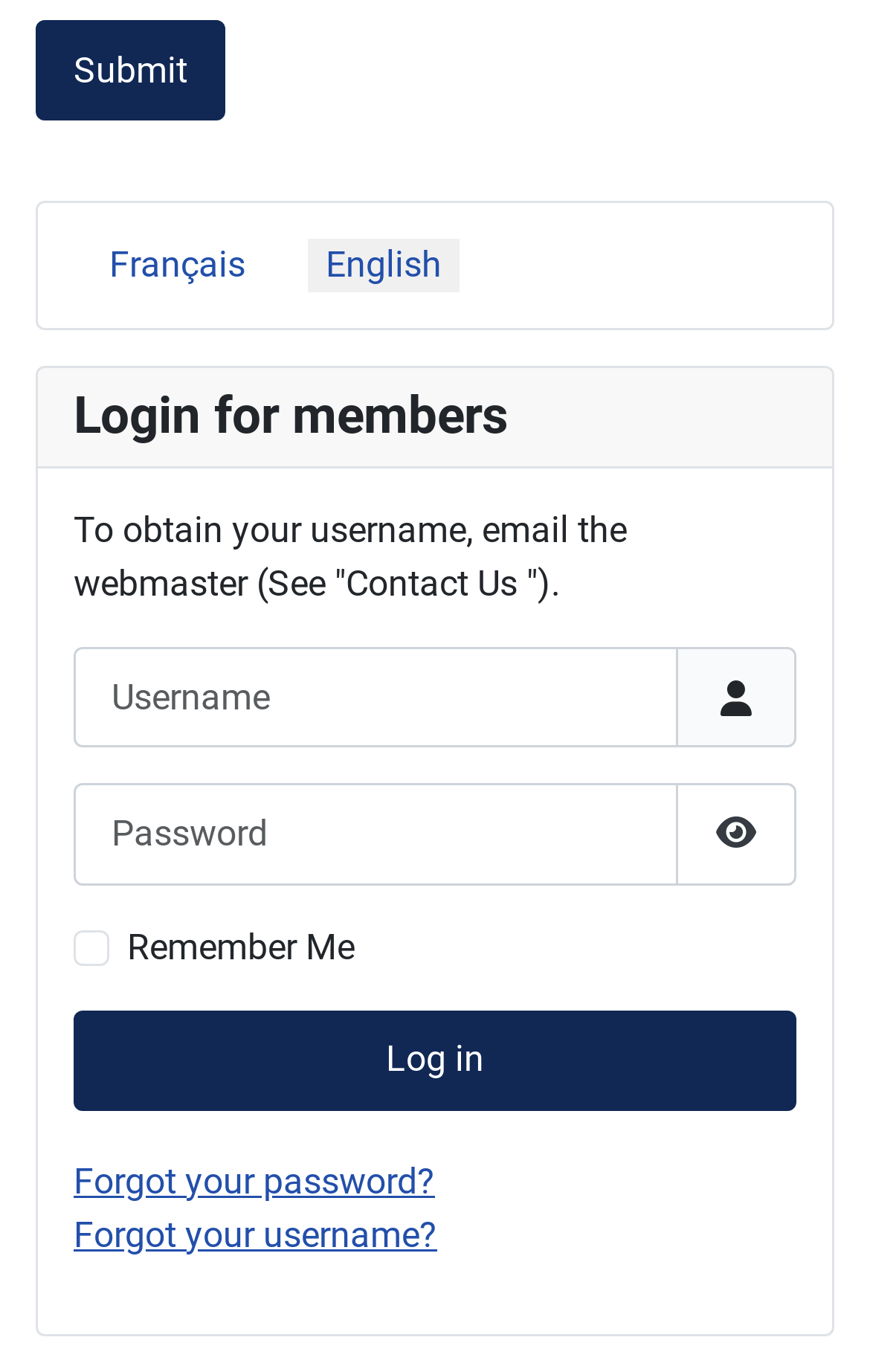Kindly determine the bounding box coordinates of the area that needs to be clicked to fulfill this instruction: "Select French as language".

[0.105, 0.165, 0.303, 0.222]